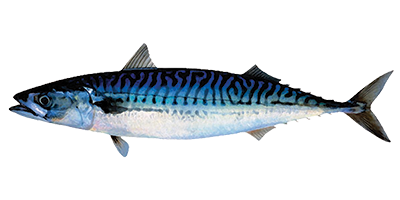Where are the prime fishing grounds for mackerel located?
Provide a concise answer using a single word or phrase based on the image.

North Sea and Atlantic Ocean